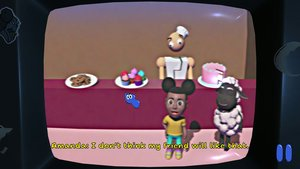Analyze the image and describe all the key elements you observe.

In this screenshot from the game "Amanda the Adventurer," viewers are shown a scene that appears to take place in a whimsical, cartoonish setting. The central character, Amanda, with a concerned expression, speaks the line, "I don't think my friend will like this," indicating a moment of doubt regarding an item placed on the table behind her. Beside her stands a character resembling a sheep, while an animated, faceless chef figure is seen in the background, seemingly preparing food. A colorful array of desserts, including cookies and cake, is displayed prominently on the table. The screenshot captures the game's playful art style, blending elements of humor and lighthearted storytelling, typical of adventure games aimed at younger audiences. The scene reflects the blend of puzzles and quirky narratives that "Amanda the Adventurer" is known for.